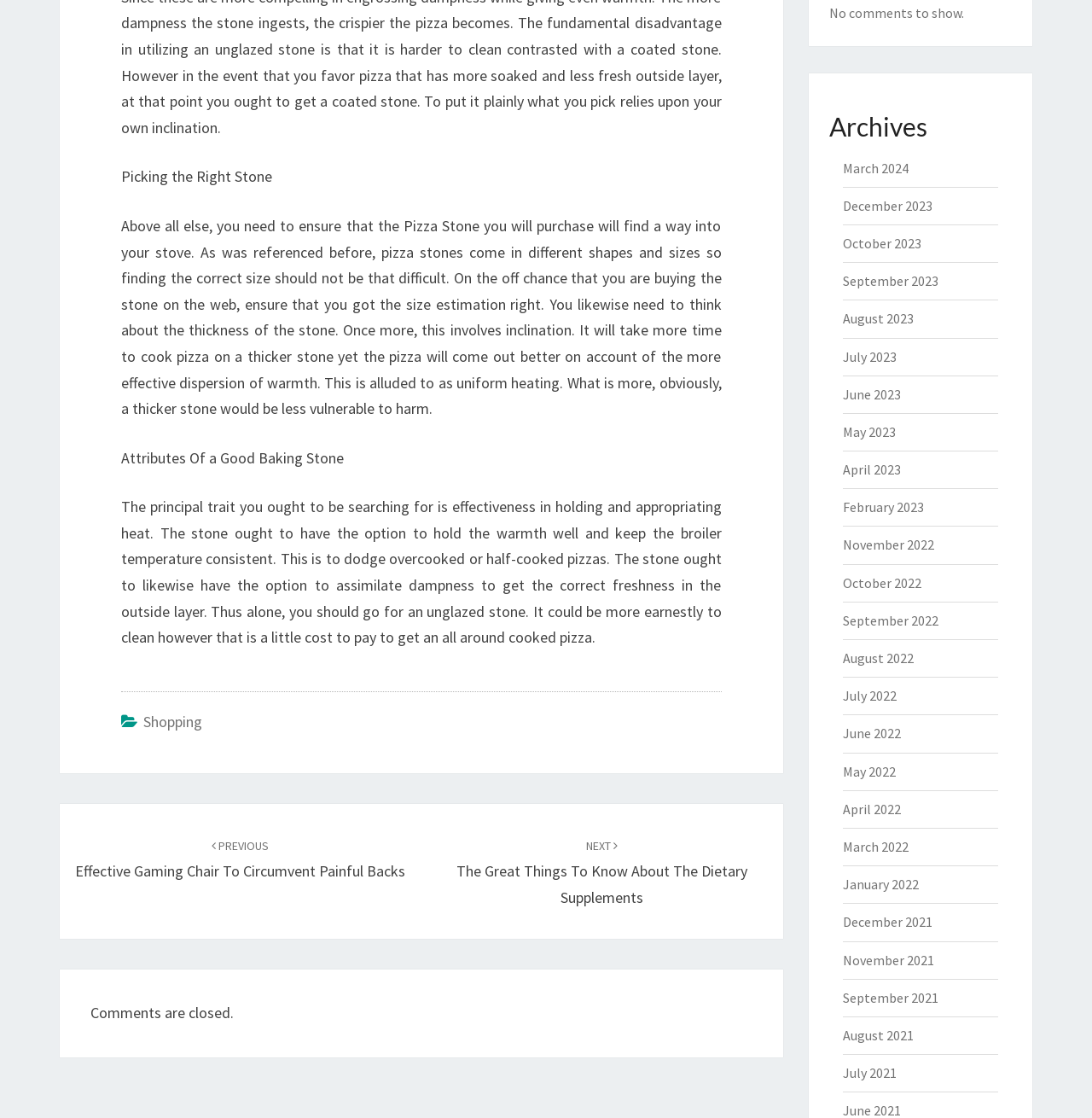Identify the bounding box coordinates for the region of the element that should be clicked to carry out the instruction: "Click on the 'Shopping' link". The bounding box coordinates should be four float numbers between 0 and 1, i.e., [left, top, right, bottom].

[0.131, 0.637, 0.185, 0.654]